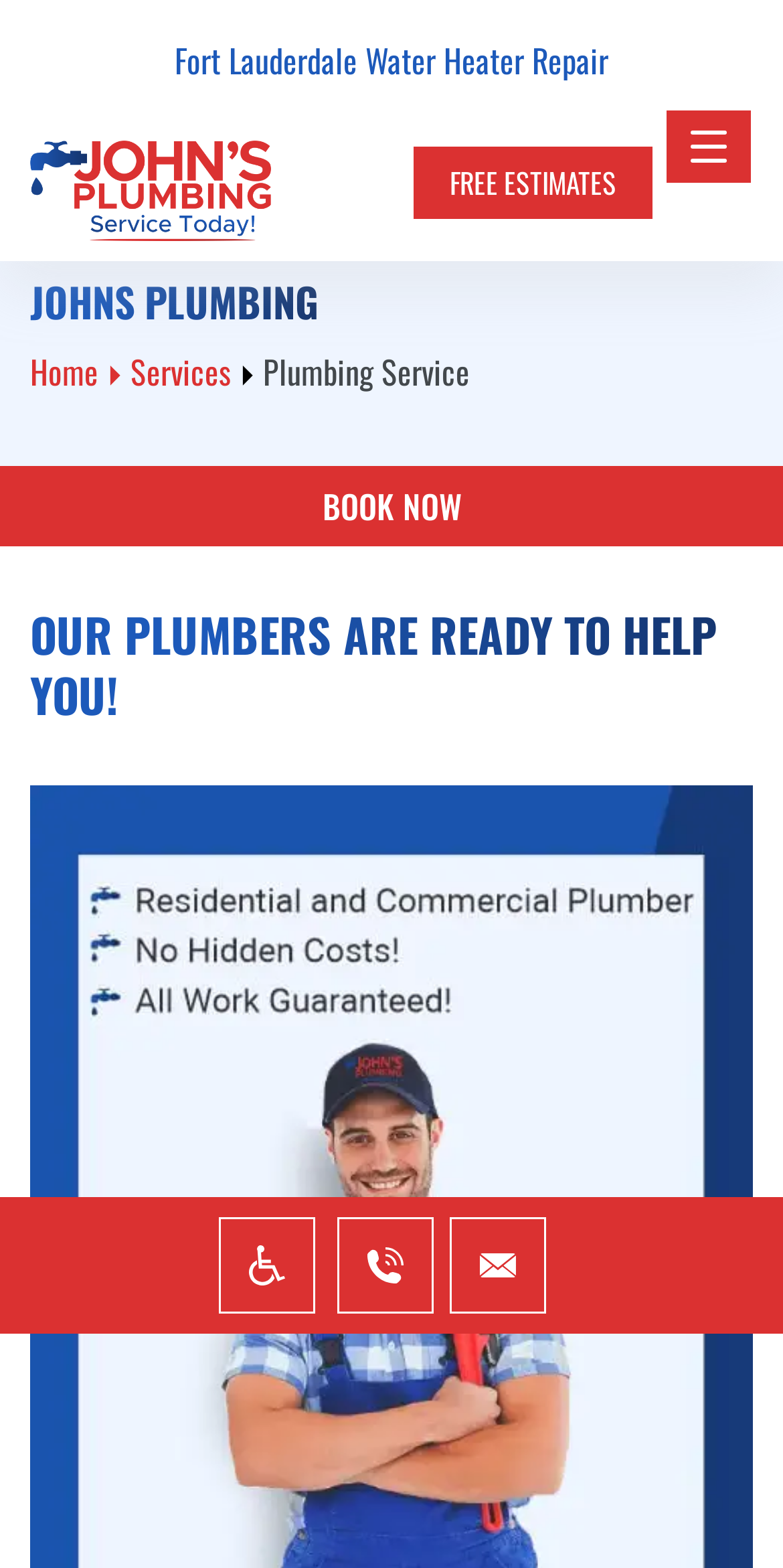Can you show the bounding box coordinates of the region to click on to complete the task described in the instruction: "Call Johns Plumbing For Same-Day Service"?

[0.431, 0.776, 0.554, 0.838]